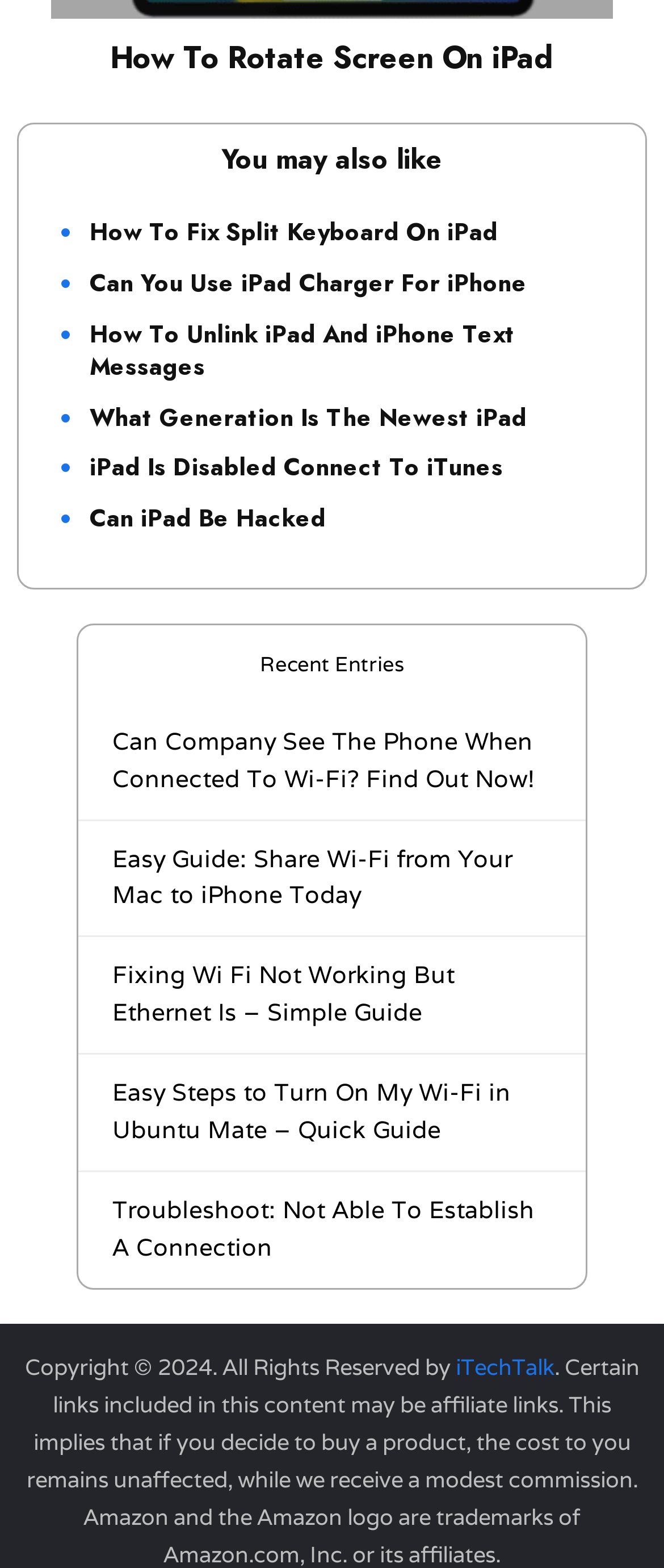Show the bounding box coordinates for the element that needs to be clicked to execute the following instruction: "View room views". Provide the coordinates in the form of four float numbers between 0 and 1, i.e., [left, top, right, bottom].

None